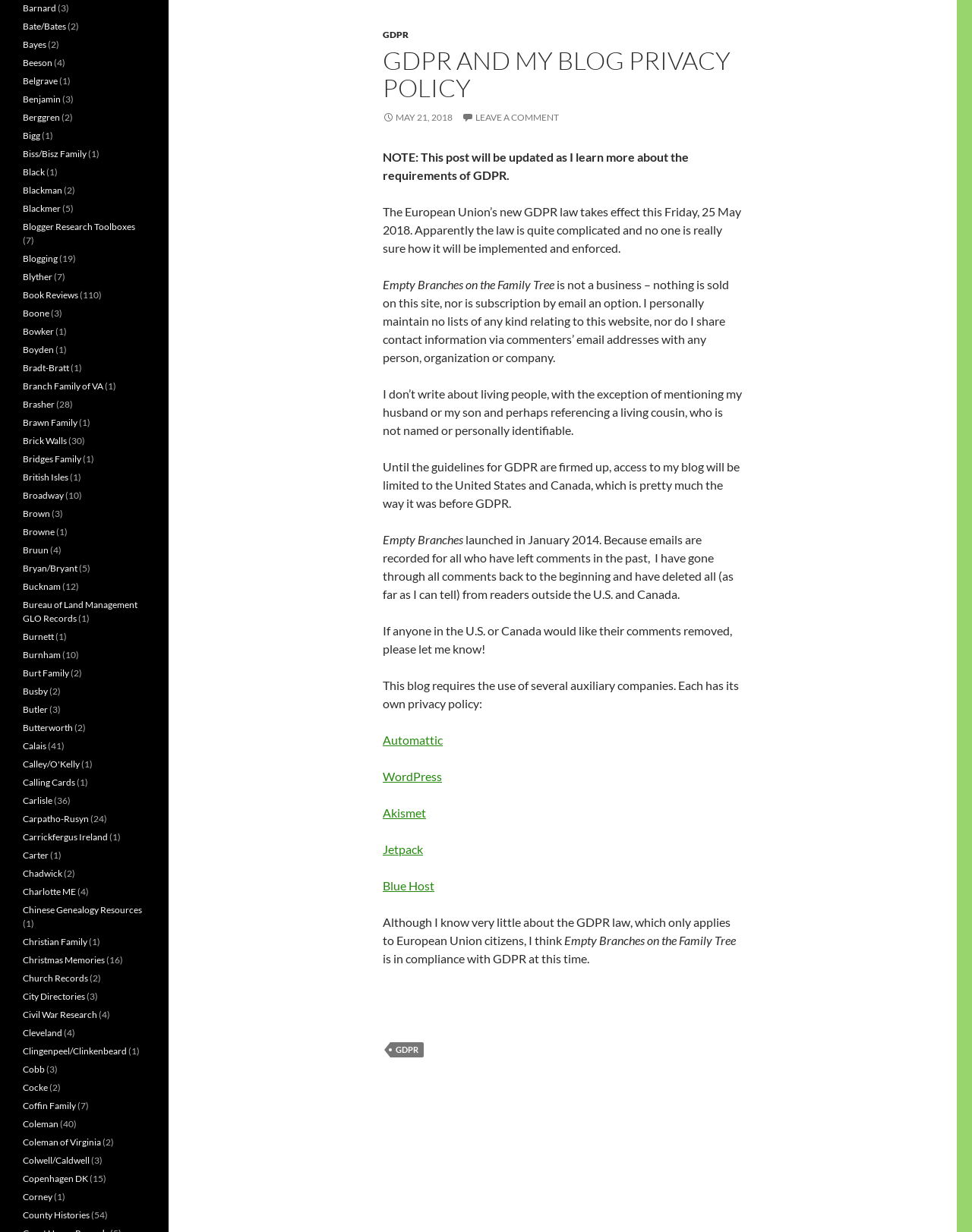Pinpoint the bounding box coordinates of the element you need to click to execute the following instruction: "Explore the Blyther family history". The bounding box should be represented by four float numbers between 0 and 1, in the format [left, top, right, bottom].

[0.023, 0.22, 0.054, 0.229]